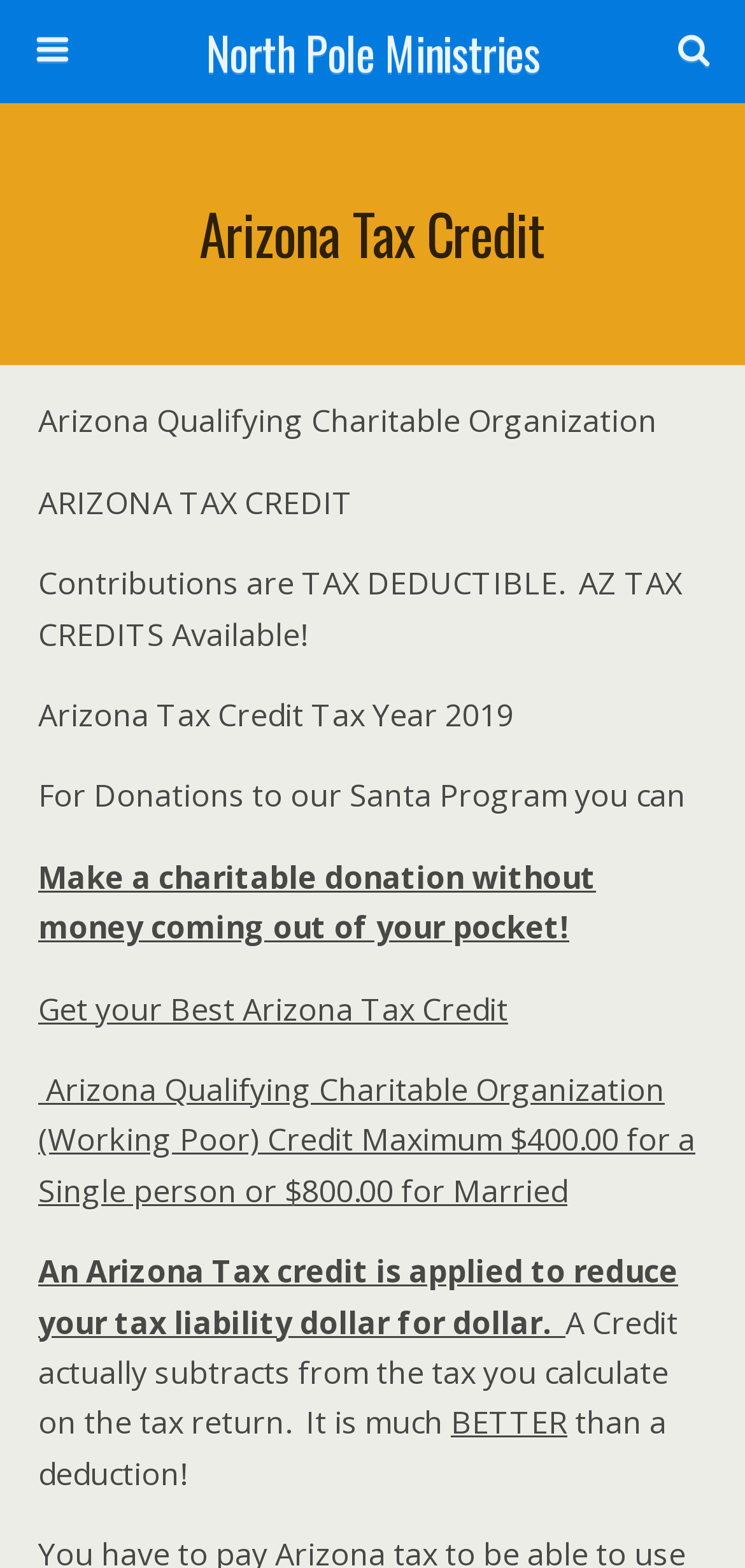Using the provided description: "name="submit" value="Search"", find the bounding box coordinates of the corresponding UI element. The output should be four float numbers between 0 and 1, in the format [left, top, right, bottom].

[0.764, 0.072, 0.949, 0.105]